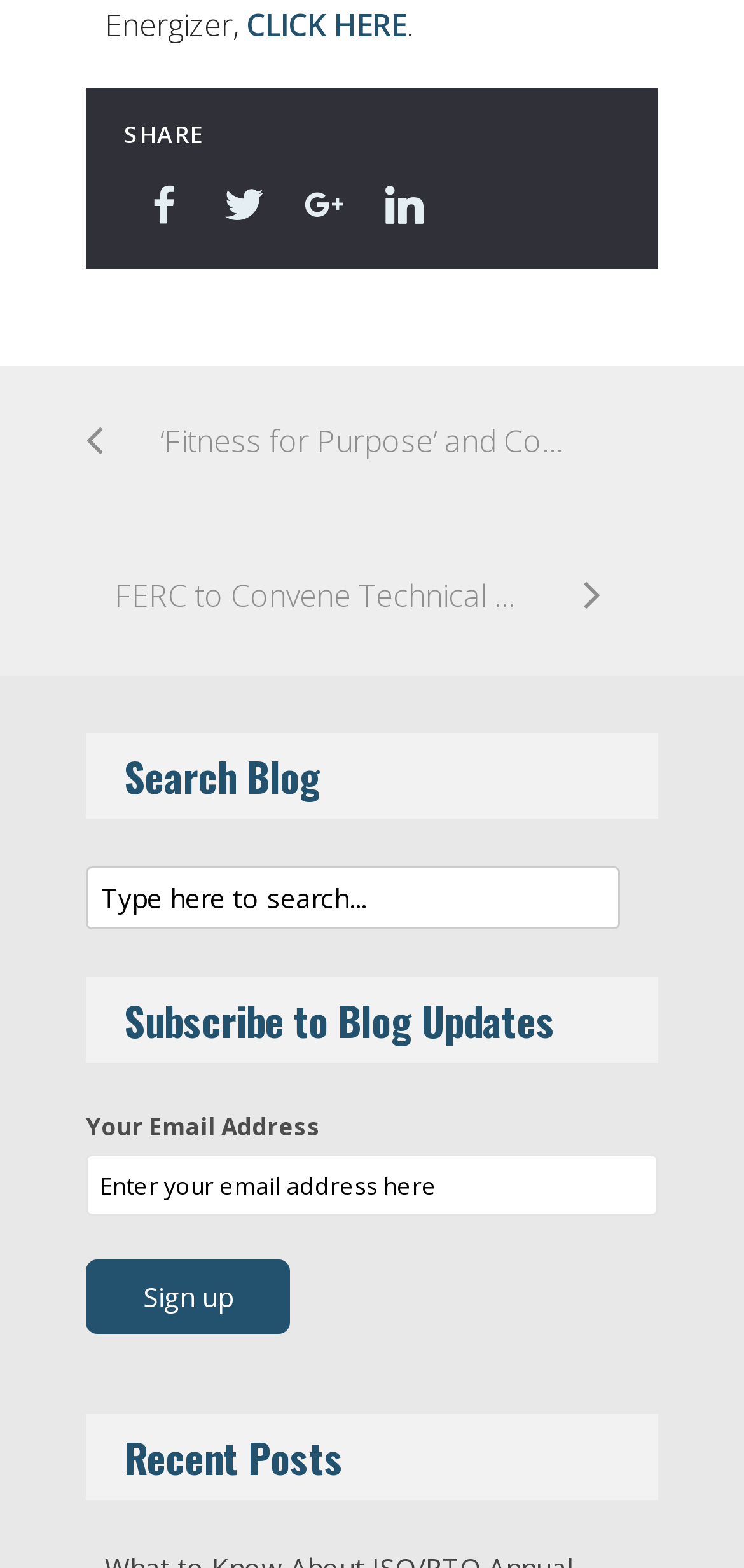Please provide a brief answer to the following inquiry using a single word or phrase:
What is the purpose of the textbox at the top?

Search